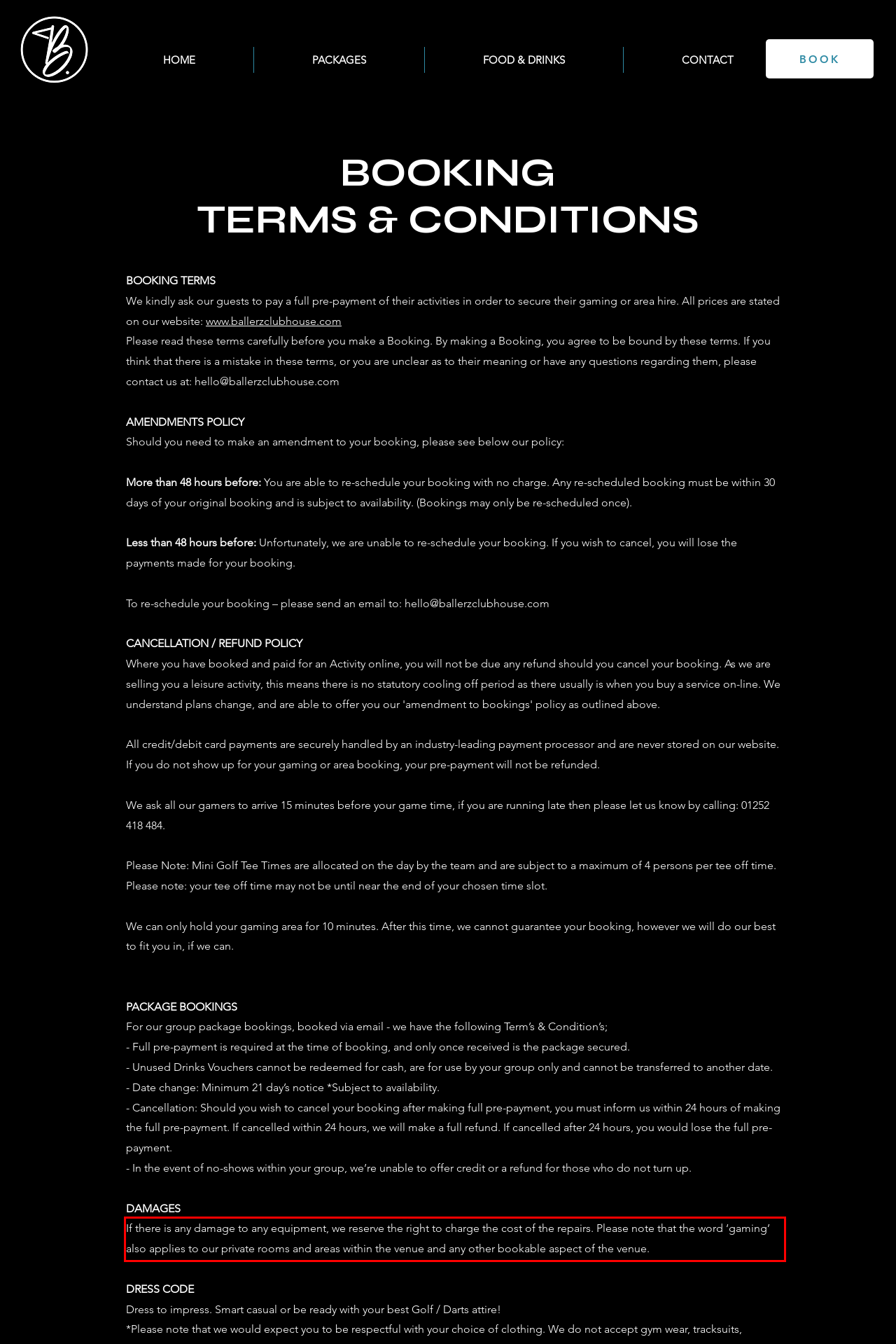Within the provided webpage screenshot, find the red rectangle bounding box and perform OCR to obtain the text content.

If there is any damage to any equipment, we reserve the right to charge the cost of the repairs. Please note that the word ‘gaming’ also applies to our private rooms and areas within the venue and any other bookable aspect of the venue.